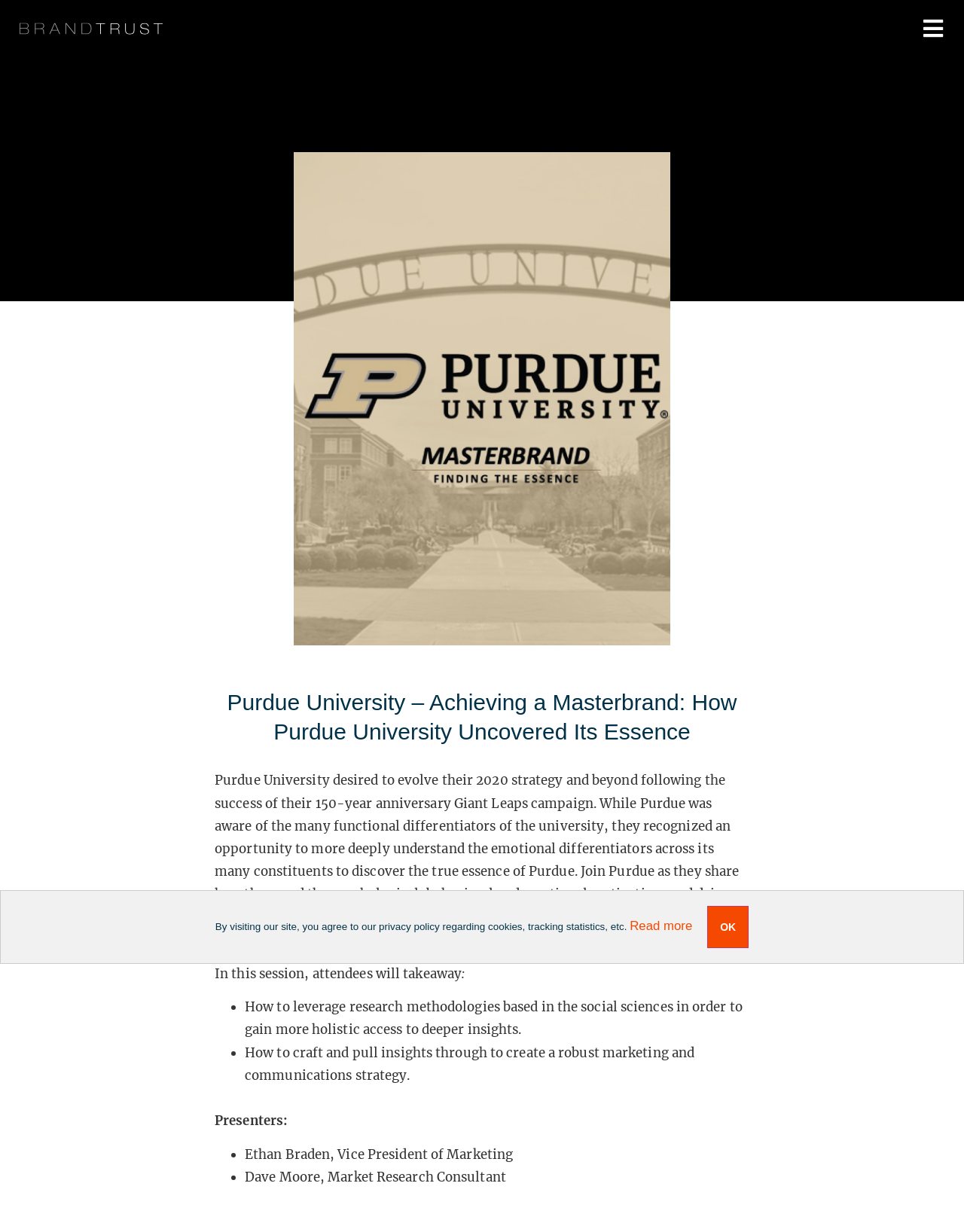Articulate a complete and detailed caption of the webpage elements.

The webpage is about Purdue University's marketing strategy, specifically how they uncovered their essence through applied social and behavioral science. 

At the bottom of the page, there is a notification bar with a static text describing the website's privacy policy, accompanied by a "Read more" link and an "OK" button.

The top-left and top-right corners of the page feature two links, likely navigation links.

The main content of the page is divided into sections. The first section is a heading that displays the title "Purdue University – Achieving a Masterbrand: How Purdue University Uncovered Its Essence". 

Below the heading, there is a paragraph of text that explains Purdue University's desire to evolve their strategy and how they used psychological, behavioral, and emotional motivations to gain a deeper understanding of the Purdue essence.

Following this, there is a section that describes what attendees will take away from the session, including two bullet points: how to leverage research methodologies to gain deeper insights and how to craft insights to create a marketing strategy.

Finally, there is a section that lists the presenters of the session, including Ethan Braden, Vice President of Marketing, and Dave Moore, Market Research Consultant.